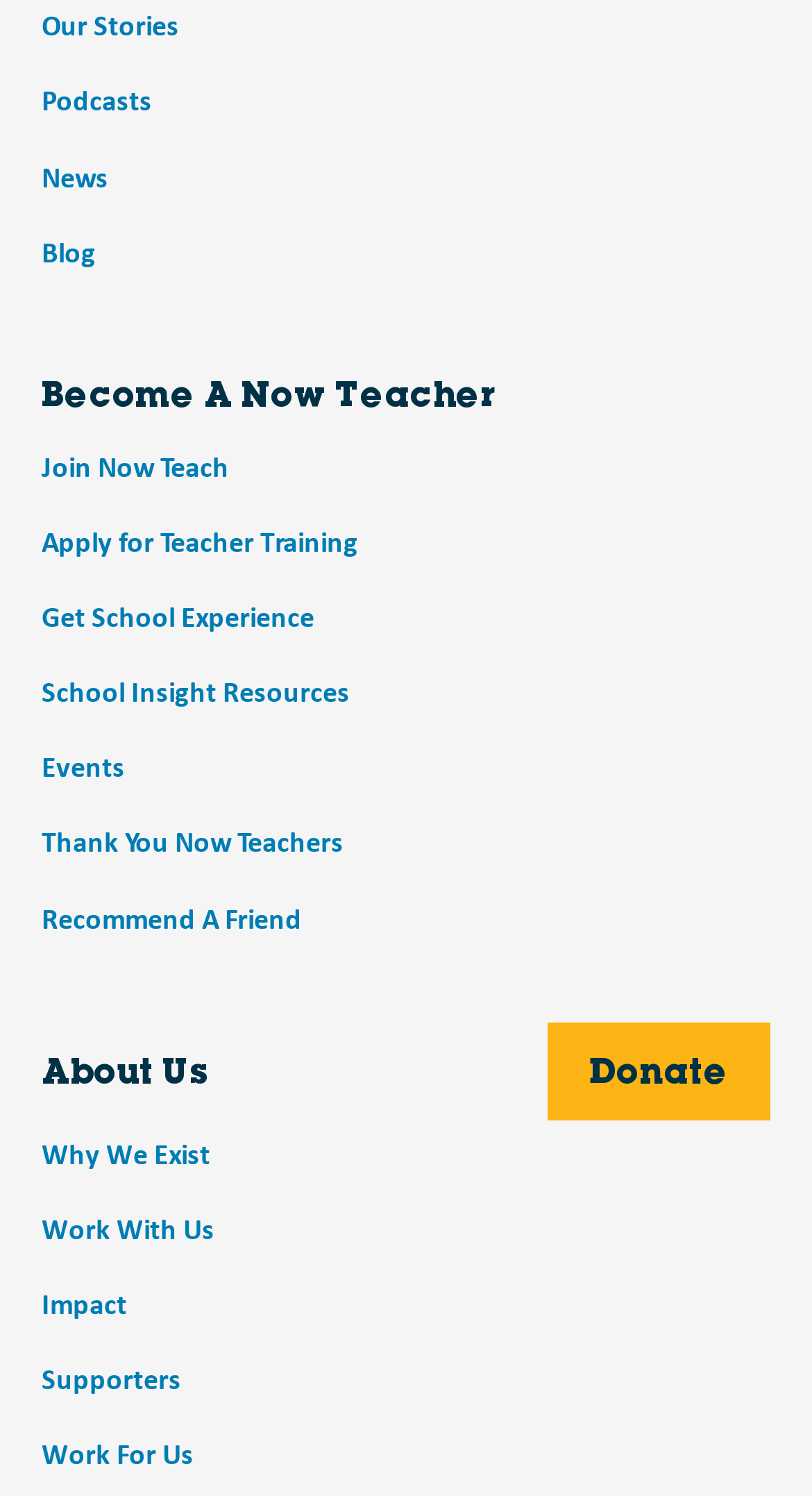How many links are in the bottom right corner?
Using the visual information, respond with a single word or phrase.

2